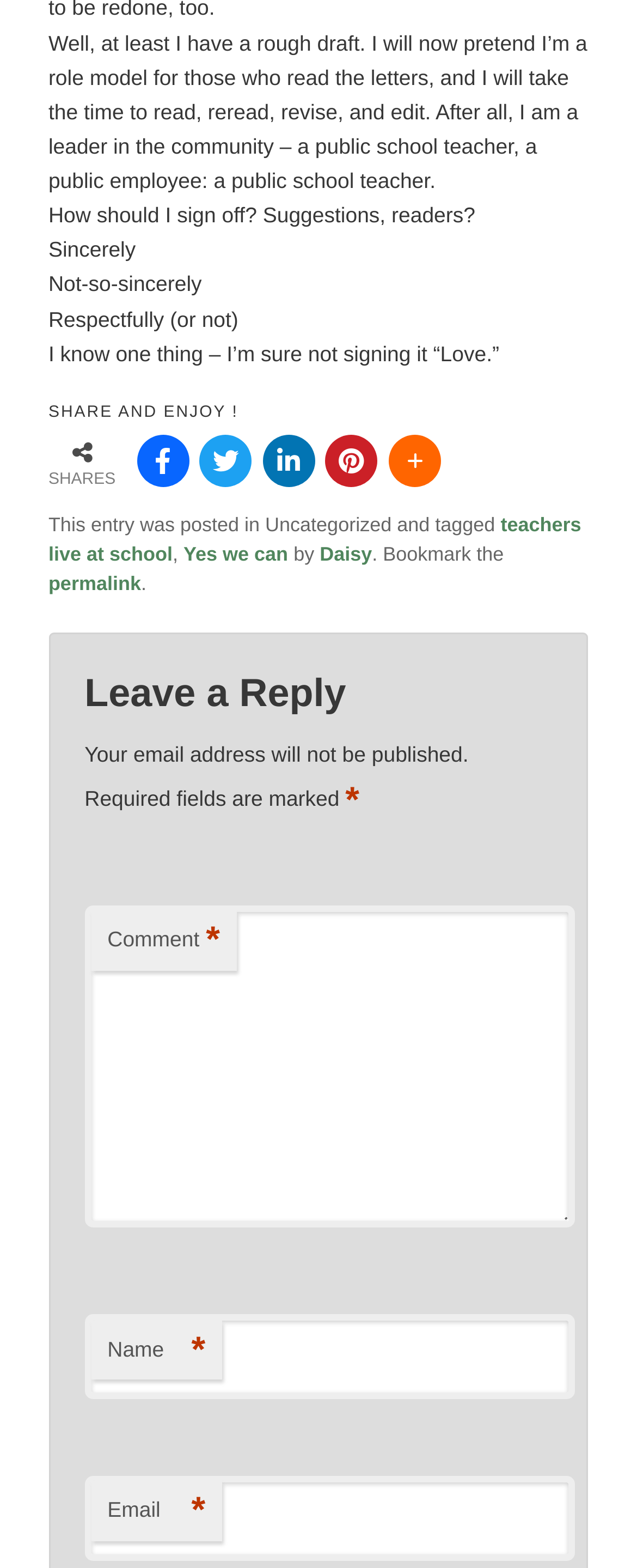Indicate the bounding box coordinates of the element that must be clicked to execute the instruction: "Read Laura's Updates". The coordinates should be given as four float numbers between 0 and 1, i.e., [left, top, right, bottom].

None